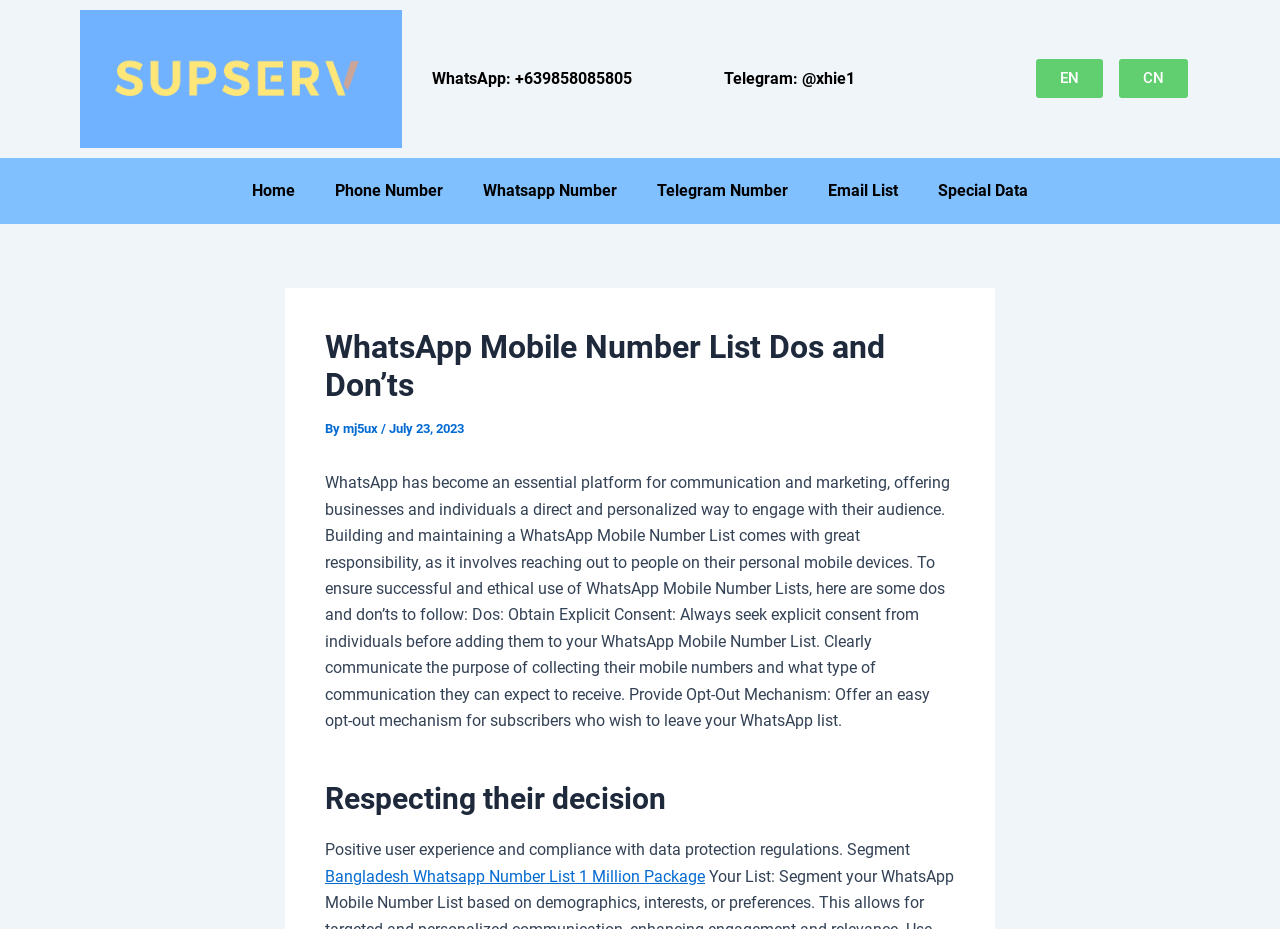Can you find and provide the main heading text of this webpage?

WhatsApp Mobile Number List Dos and Don’ts